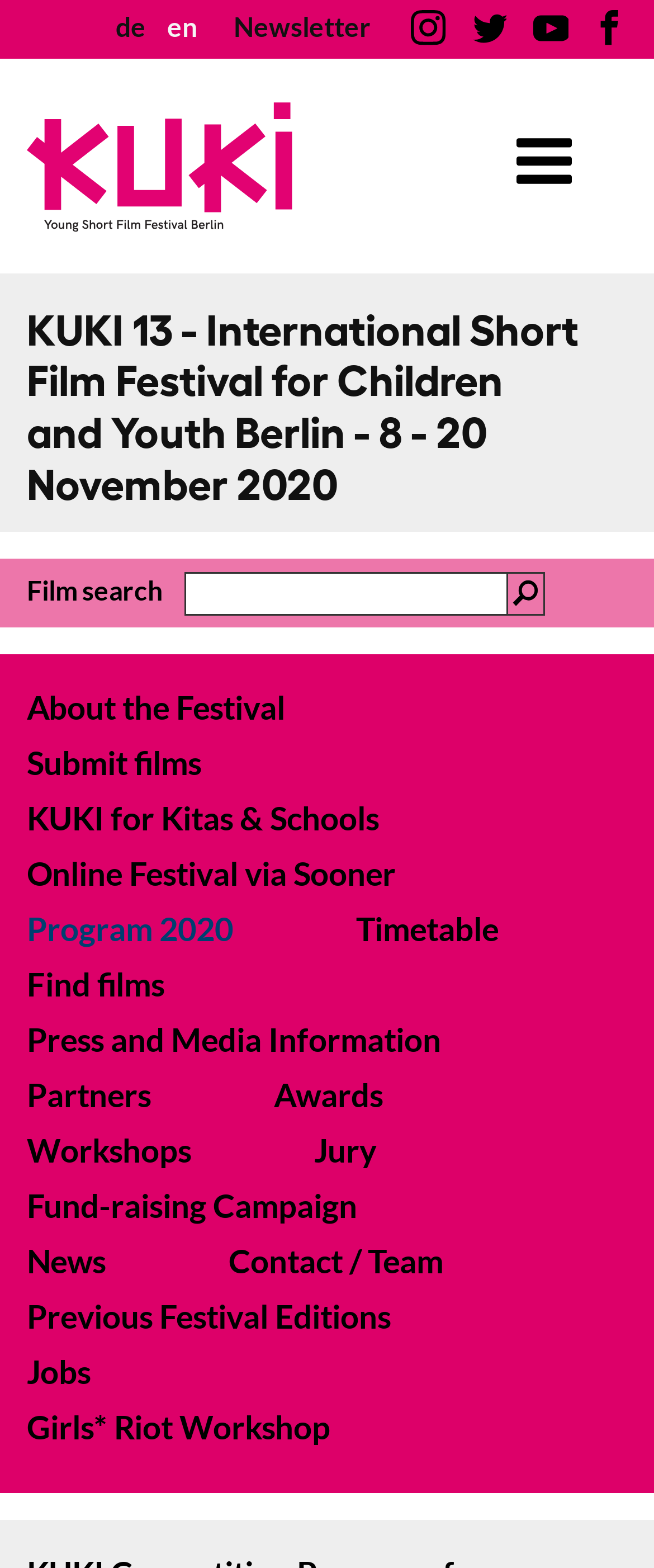Examine the image carefully and respond to the question with a detailed answer: 
What is the date of the festival?

The date of the festival can be found in the heading 'KUKI 13 - International Short Film Festival for Children and Youth Berlin - 8 - 20 November 2020' which provides the details of the festival.